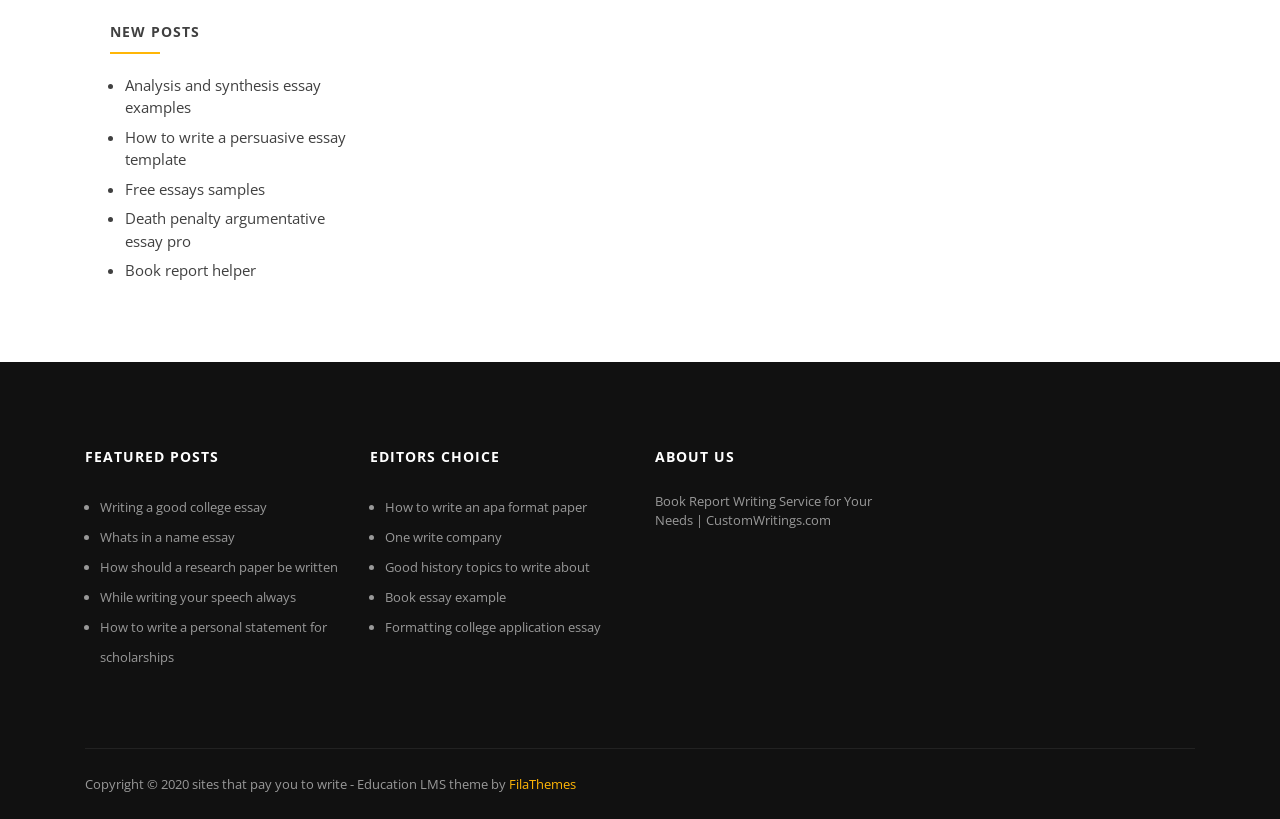Carefully examine the image and provide an in-depth answer to the question: How are the posts organized on this webpage?

The webpage organizes its posts into categories such as 'NEW POSTS', 'FEATURED POSTS', and 'EDITORS CHOICE', with each category featuring a list of links to individual posts.